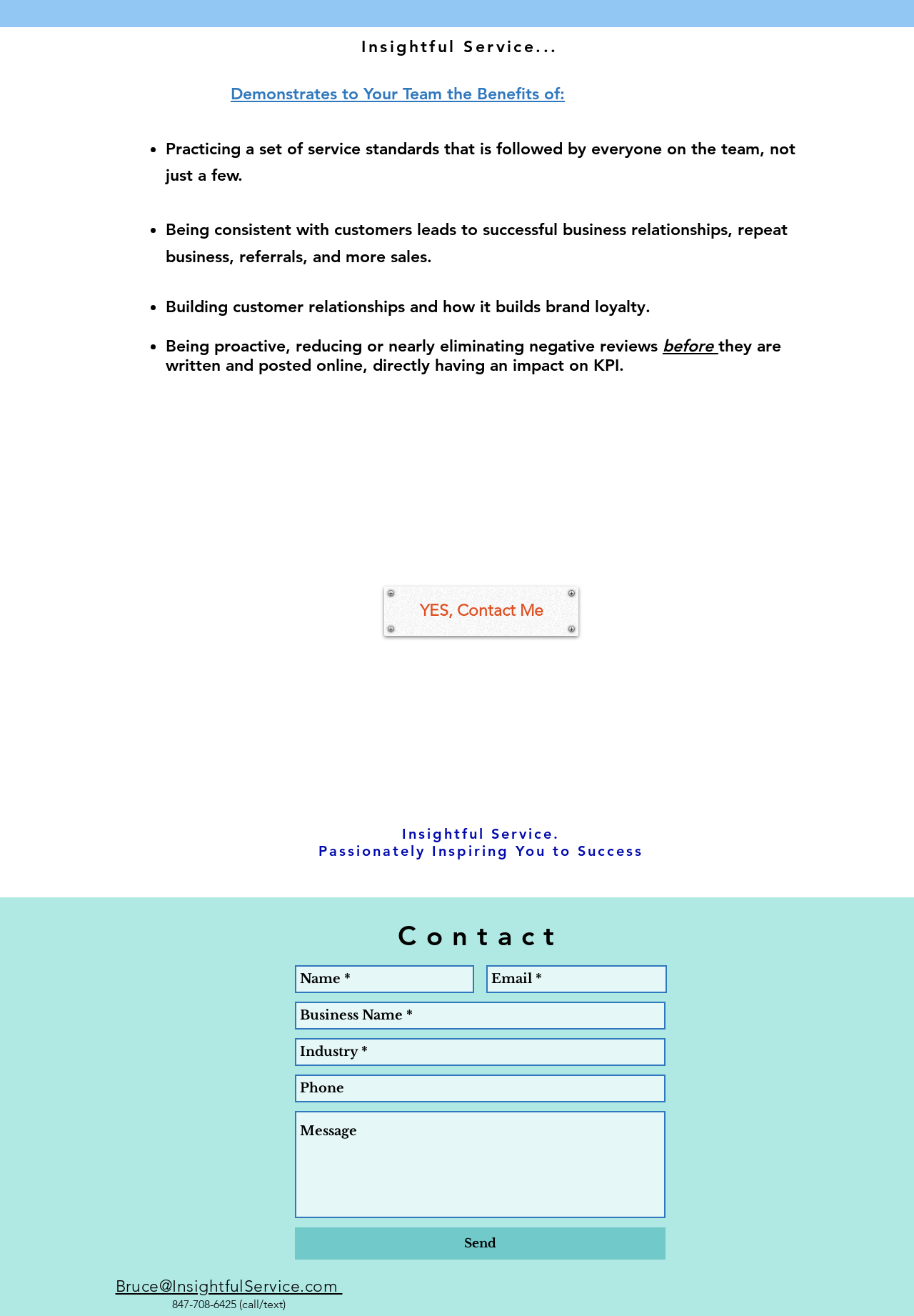Please identify the bounding box coordinates of the clickable area that will allow you to execute the instruction: "Click the 'YES, Contact Me' button".

[0.42, 0.446, 0.633, 0.483]